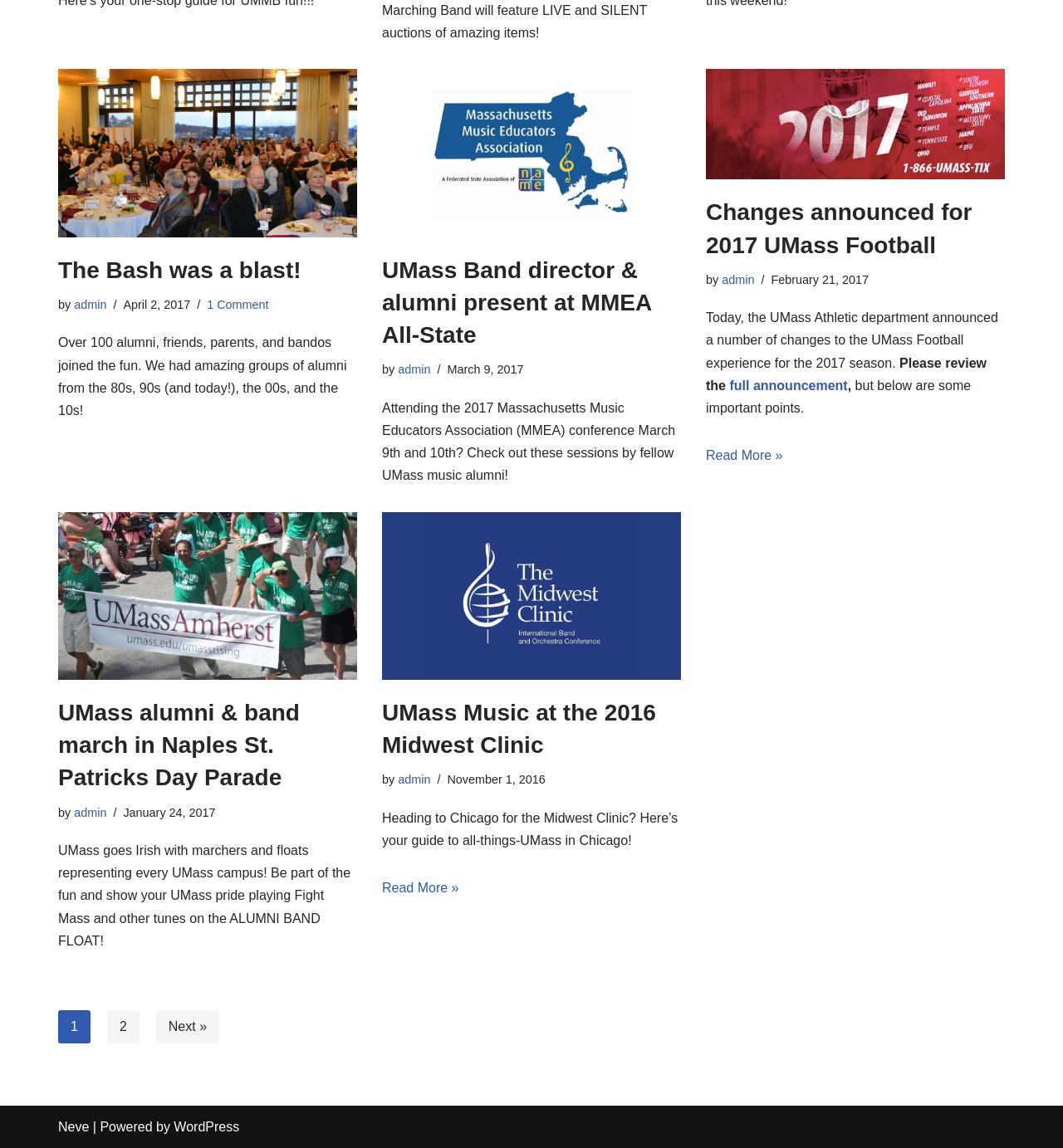Extract the bounding box coordinates of the UI element described: "Romans 10:17". Provide the coordinates in the format [left, top, right, bottom] with values ranging from 0 to 1.

None